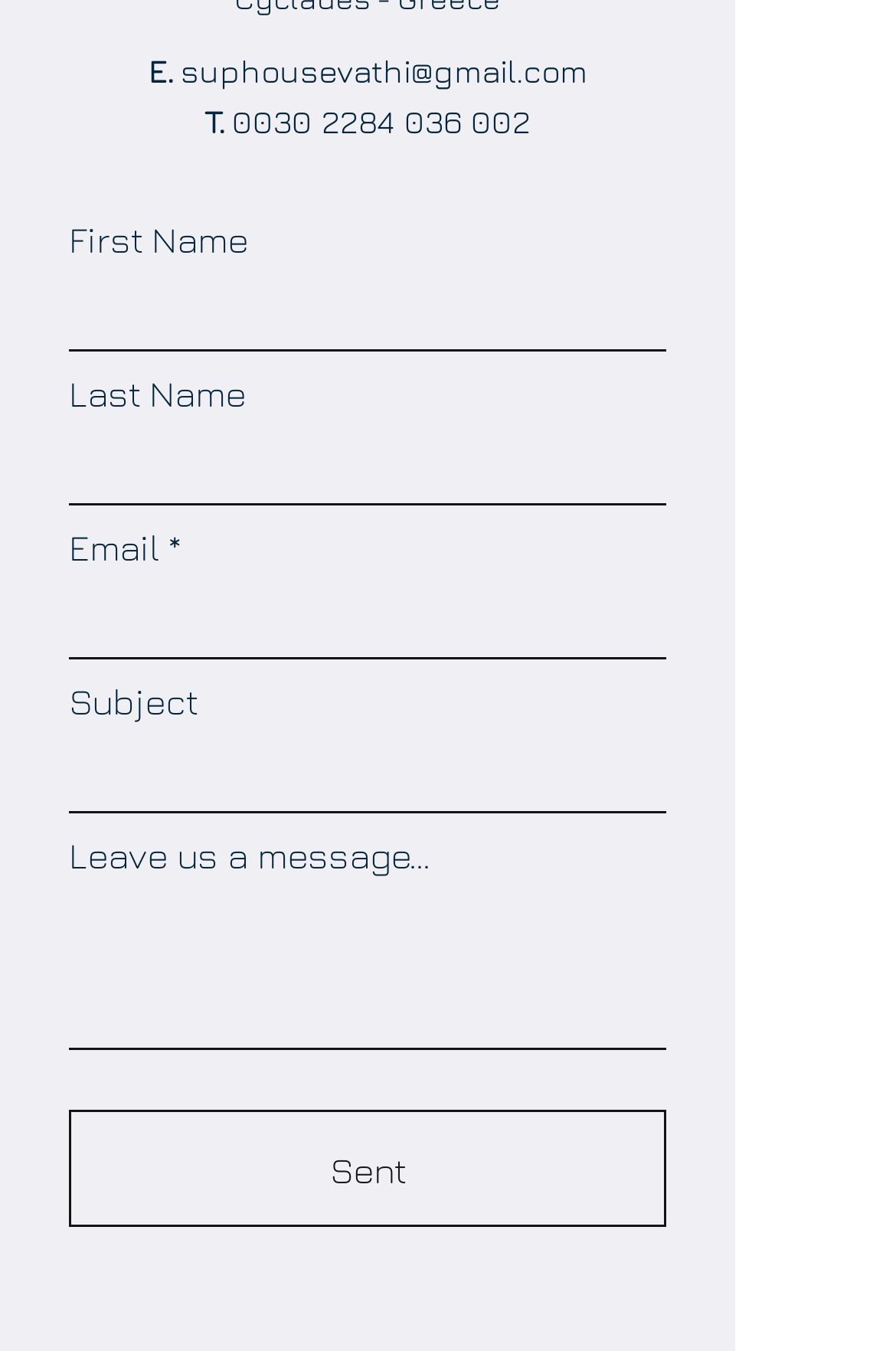Using the image as a reference, answer the following question in as much detail as possible:
What is the purpose of the textbox with the label 'Subject'?

The textbox with the label 'Subject' is likely used to input a subject for a message or email, as it is part of a form that includes fields for first name, last name, email, and a message.